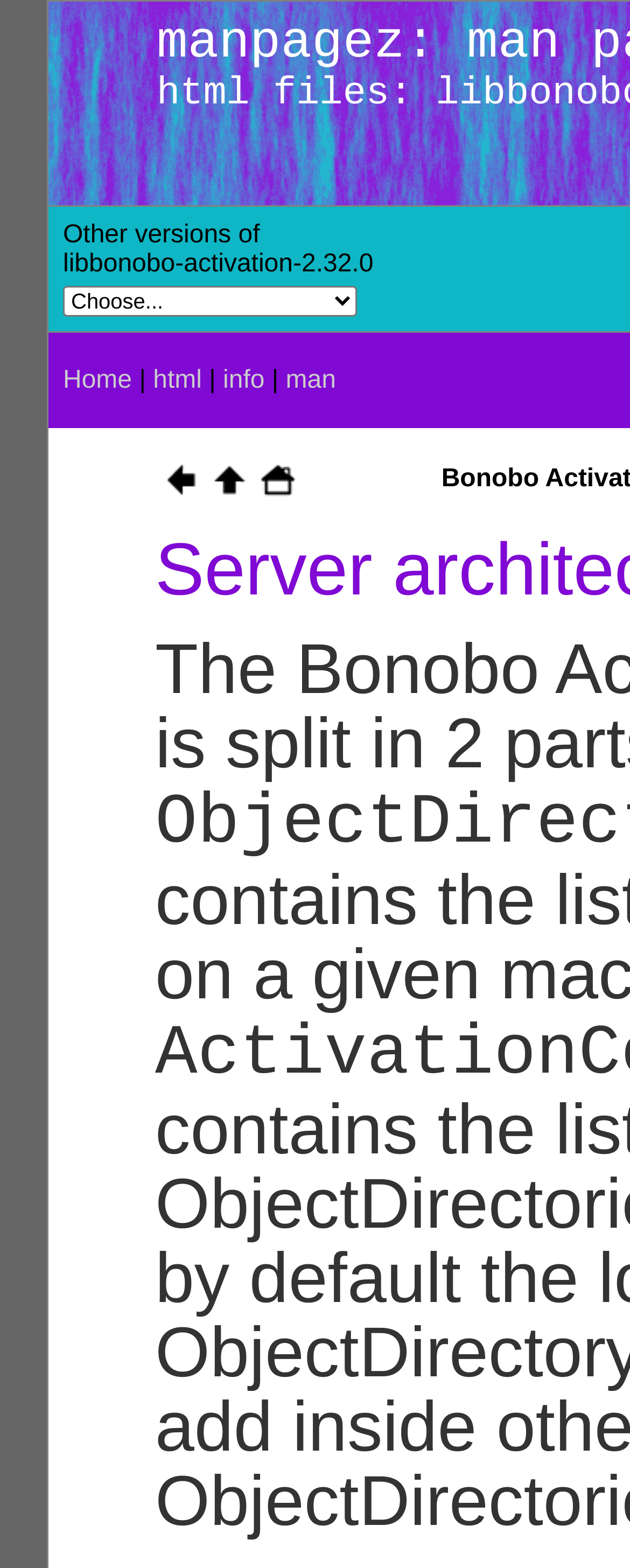Please determine the bounding box coordinates, formatted as (top-left x, top-left y, bottom-right x, bottom-right y), with all values as floating point numbers between 0 and 1. Identify the bounding box of the region described as: man

[0.453, 0.233, 0.533, 0.251]